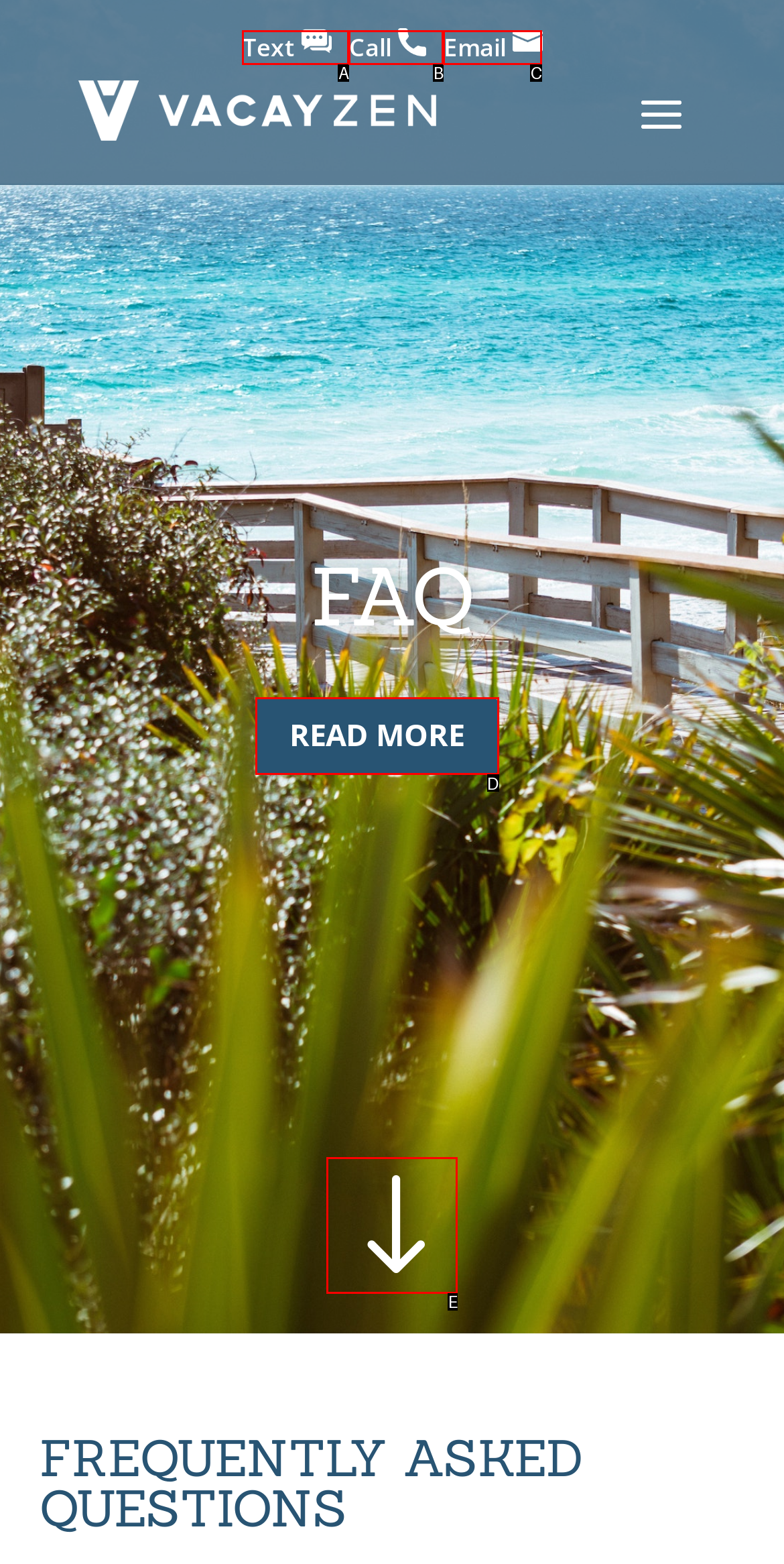Match the following description to the correct HTML element: Call Indicate your choice by providing the letter.

B